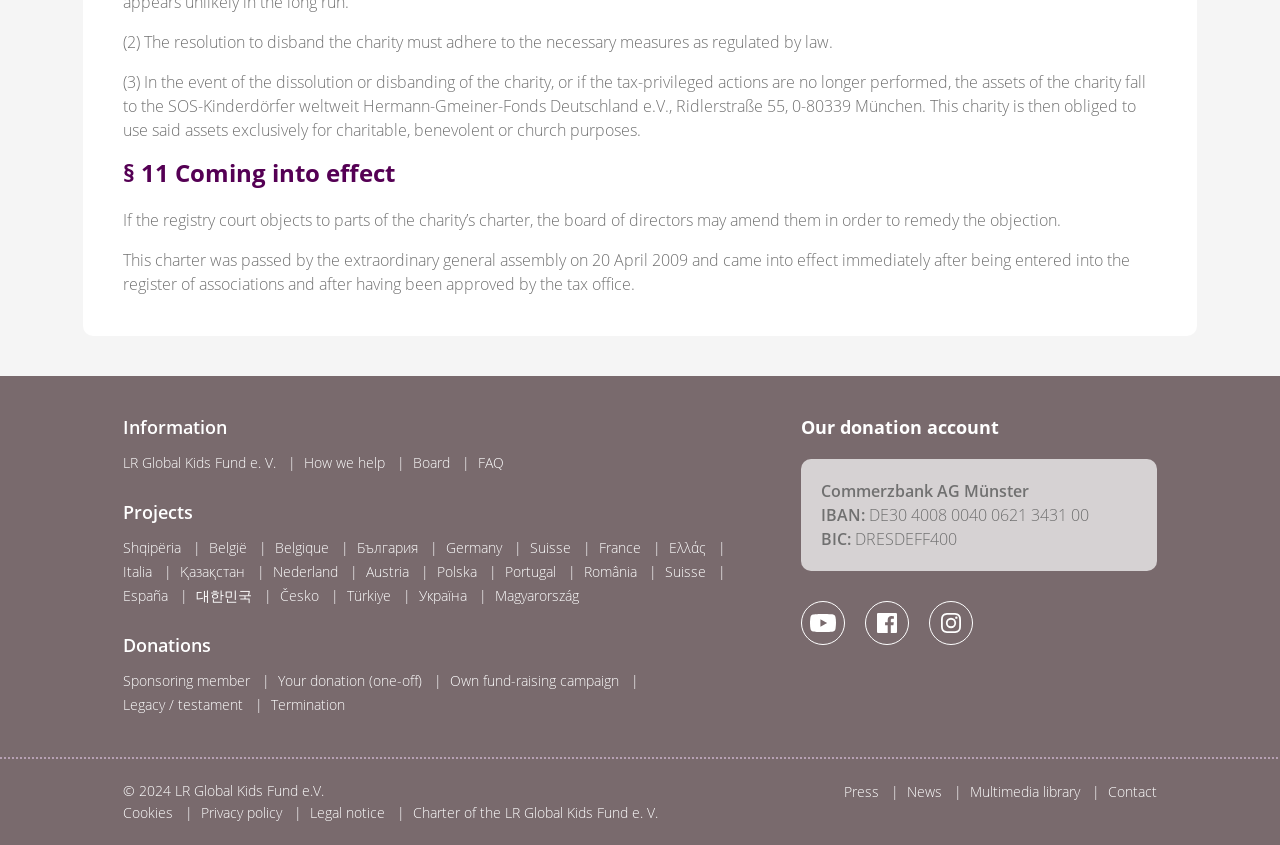Respond with a single word or phrase for the following question: 
What is the purpose of the charity's assets in case of dissolution?

Charitable purposes